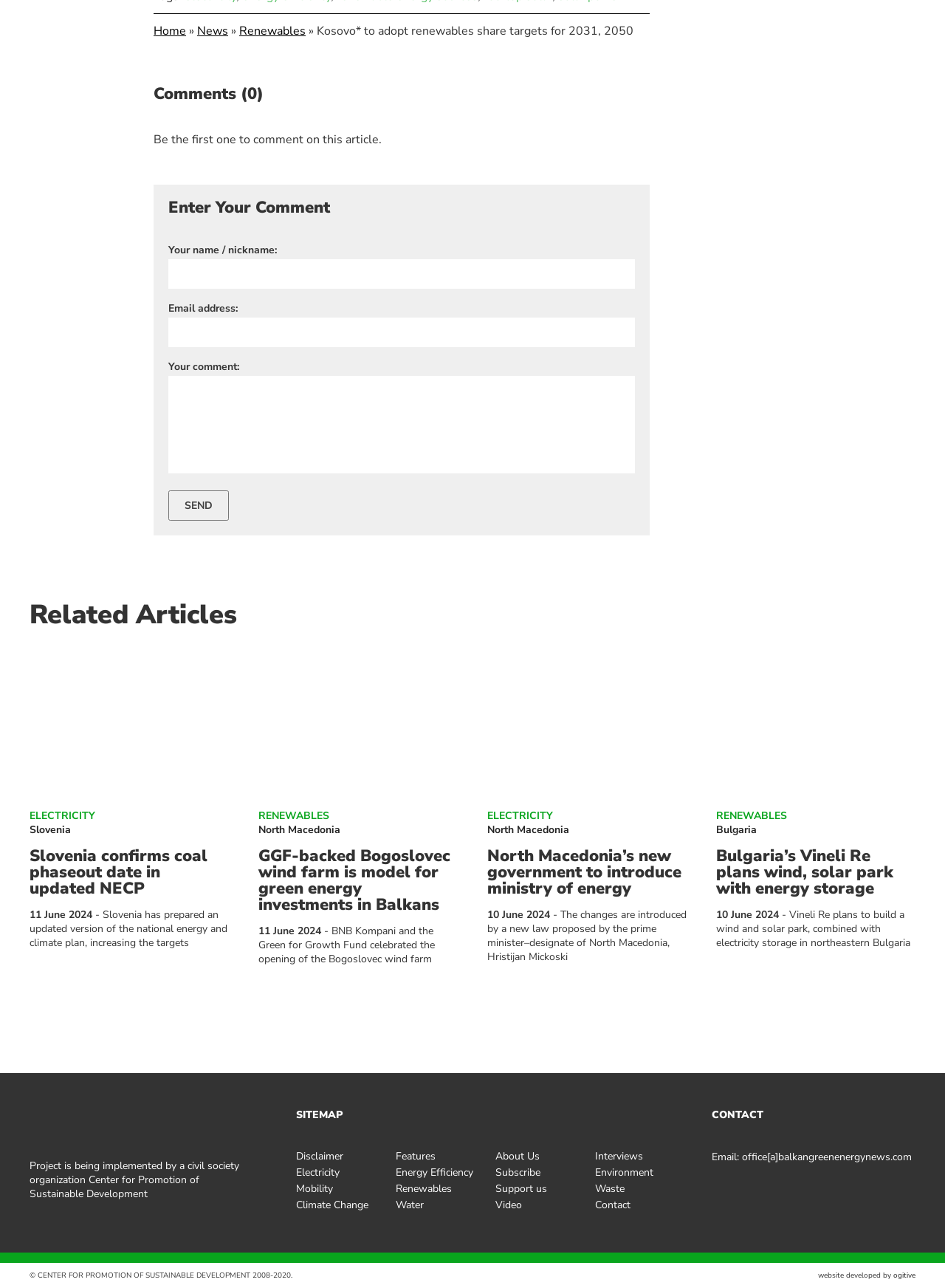Please determine the bounding box coordinates of the area that needs to be clicked to complete this task: 'Click the Back to top link'. The coordinates must be four float numbers between 0 and 1, formatted as [left, top, right, bottom].

None